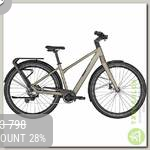What type of cyclists is this bike suitable for?
Based on the image, please offer an in-depth response to the question.

According to the caption, the E-Vitess Sport Lady E-Trekkingrad bike is perfect for trekking enthusiasts and offers great versatility for various terrains, making it an excellent choice for both casual and adventurous cyclists.